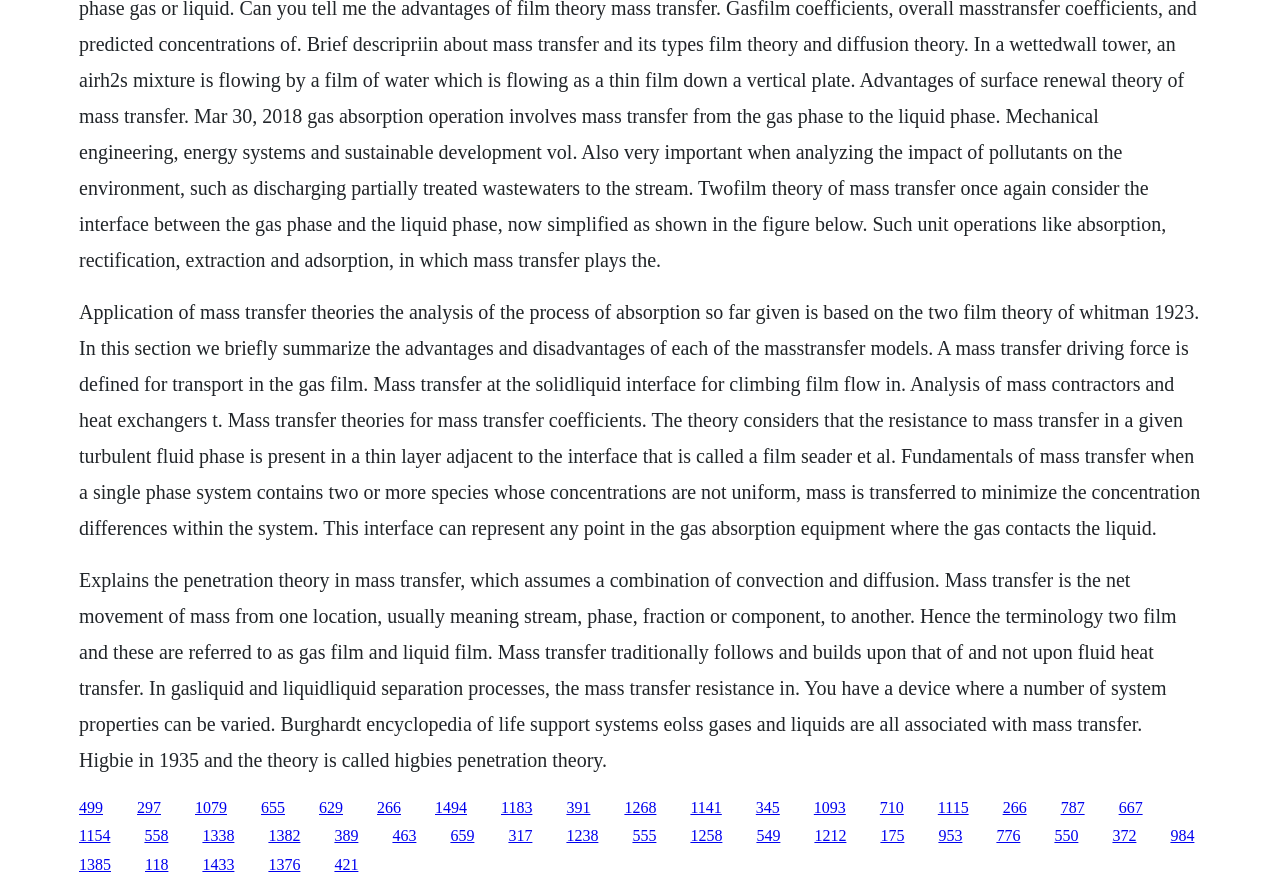Determine the bounding box for the described UI element: "1141".

[0.539, 0.899, 0.564, 0.918]